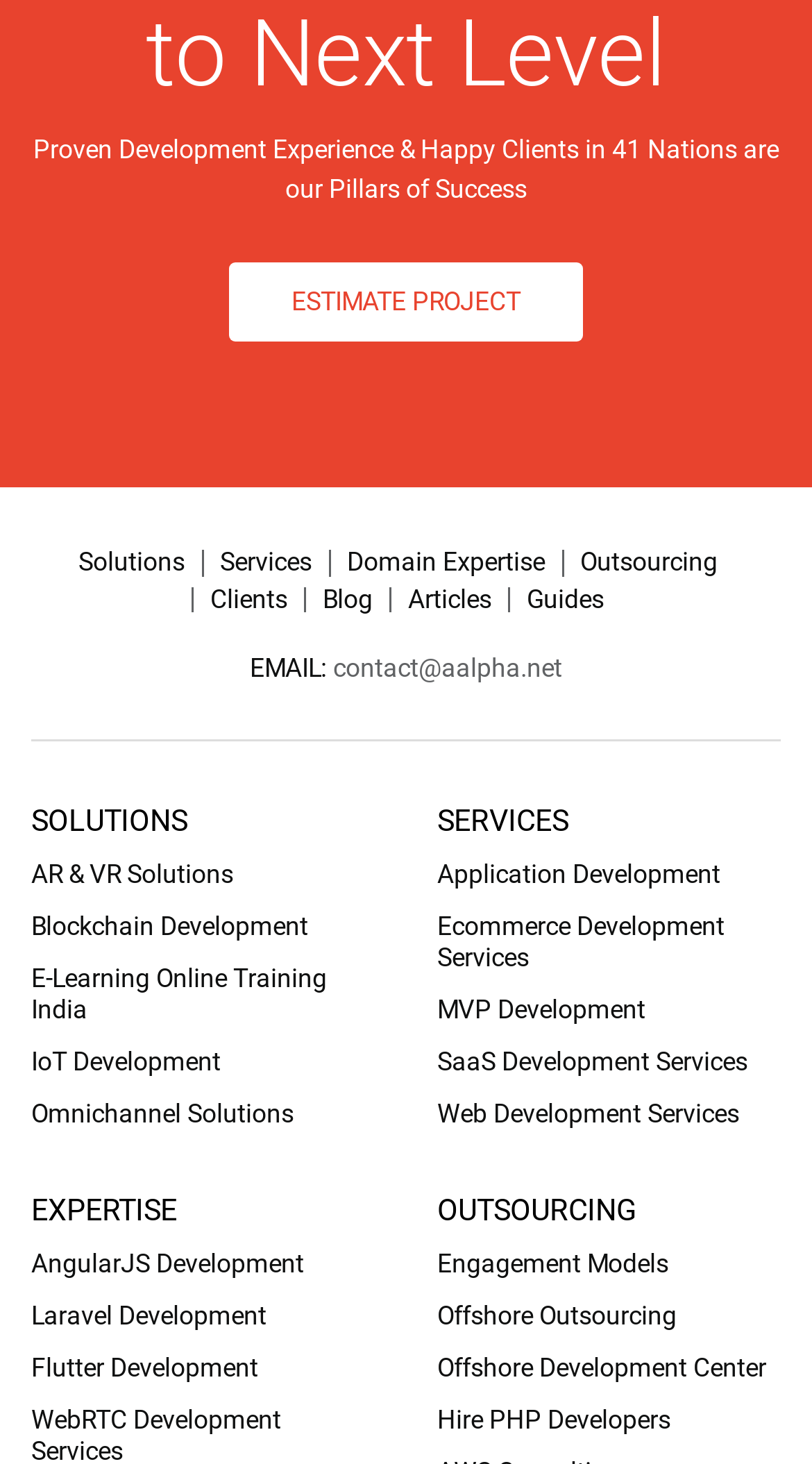Locate the bounding box of the user interface element based on this description: "IoT Development".

[0.038, 0.715, 0.272, 0.737]